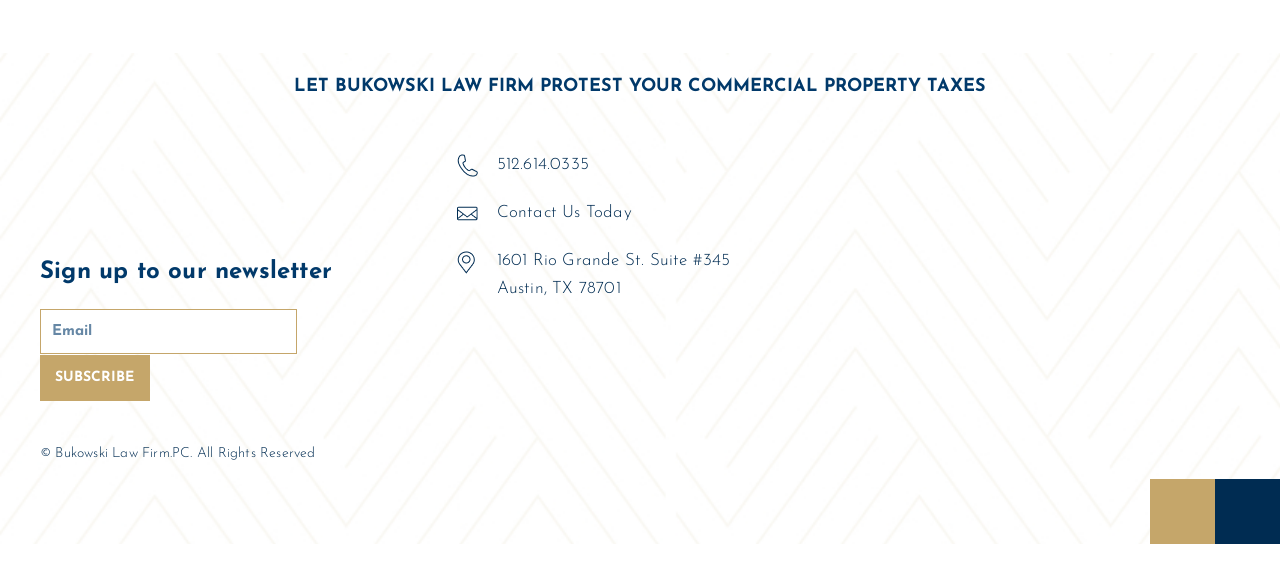Locate and provide the bounding box coordinates for the HTML element that matches this description: "<img src="/wp-content/uploads/2021/04/Vector.png" />".

[0.898, 0.817, 0.949, 0.928]